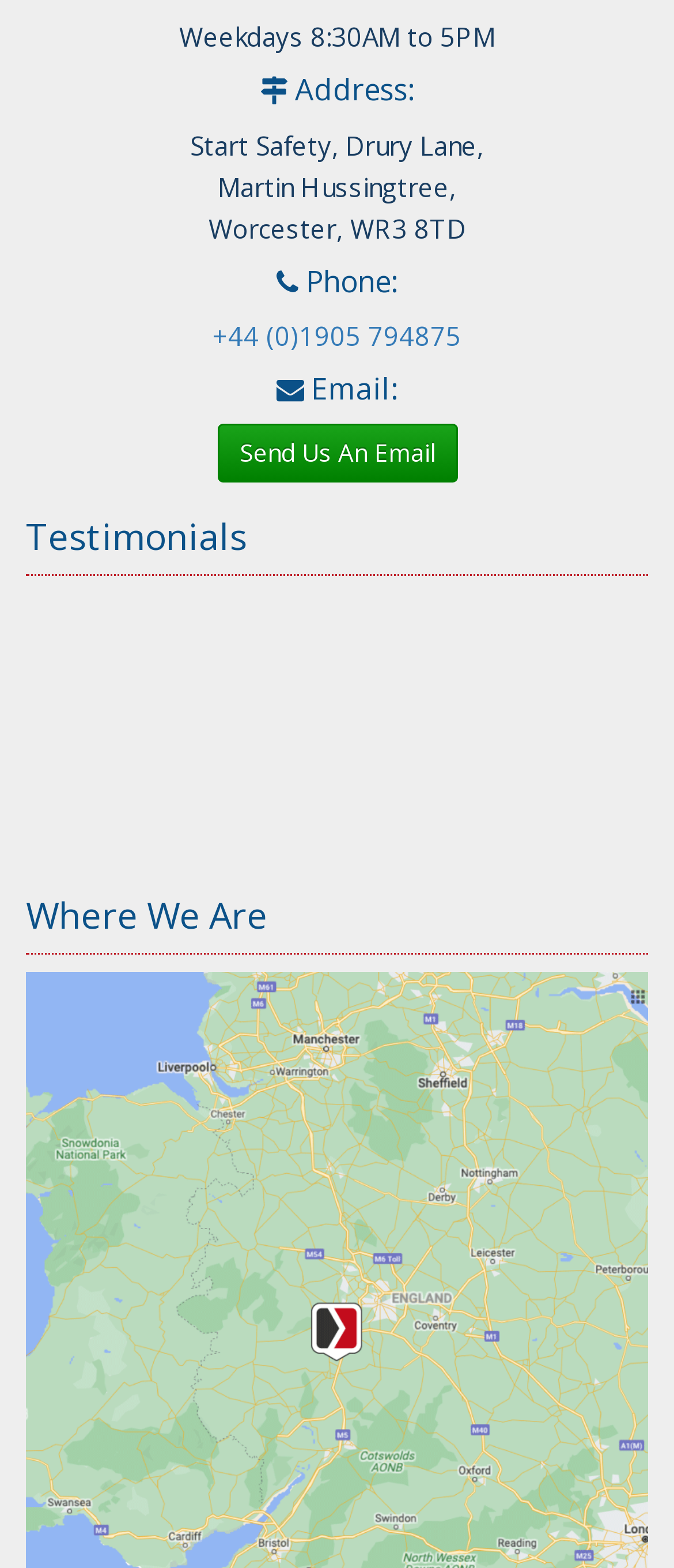Bounding box coordinates are specified in the format (top-left x, top-left y, bottom-right x, bottom-right y). All values are floating point numbers bounded between 0 and 1. Please provide the bounding box coordinate of the region this sentence describes: Order History

[0.388, 0.847, 0.612, 0.868]